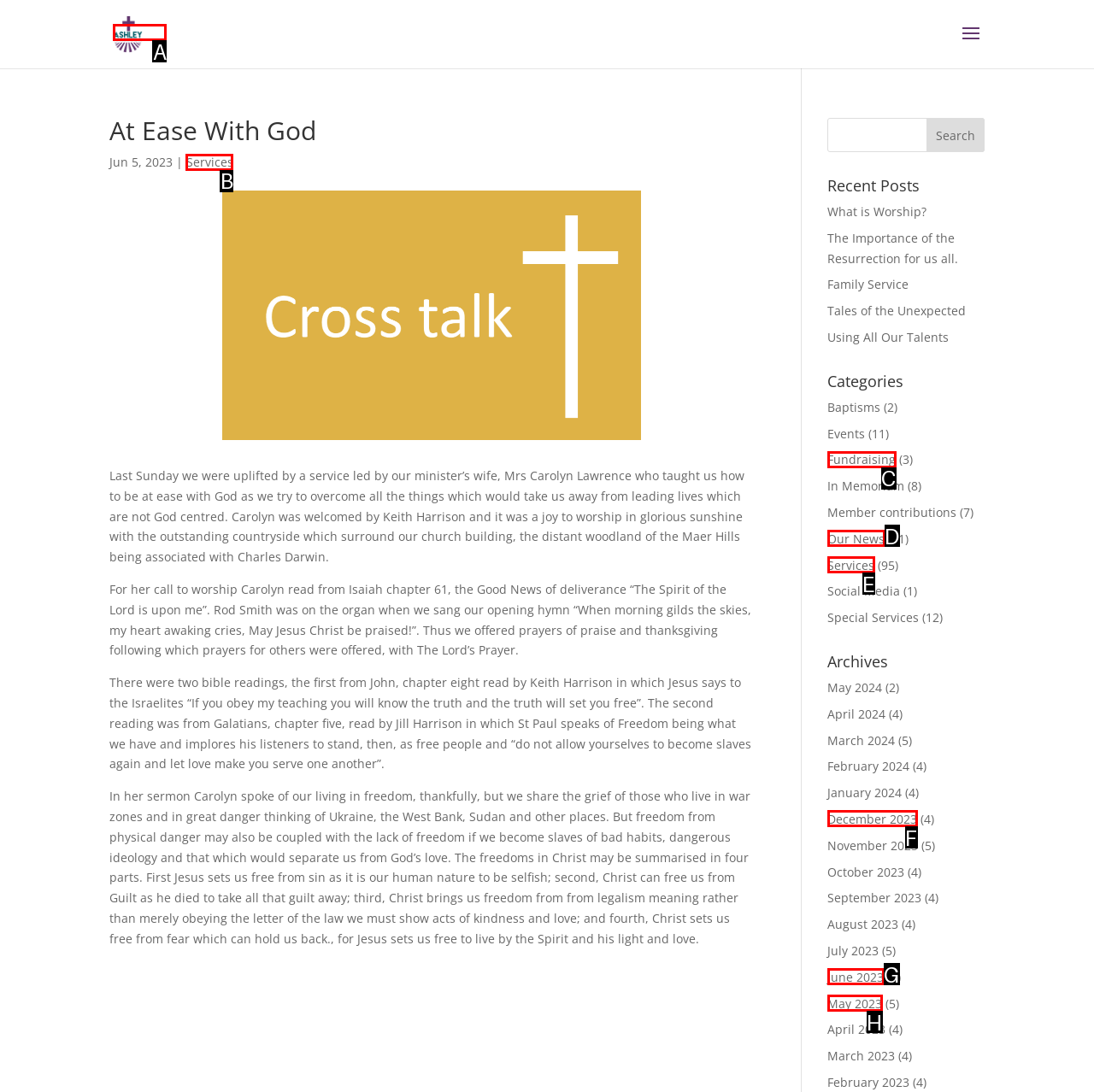Choose the letter that corresponds to the correct button to accomplish the task: View the services led by Mrs Carolyn Lawrence
Reply with the letter of the correct selection only.

B